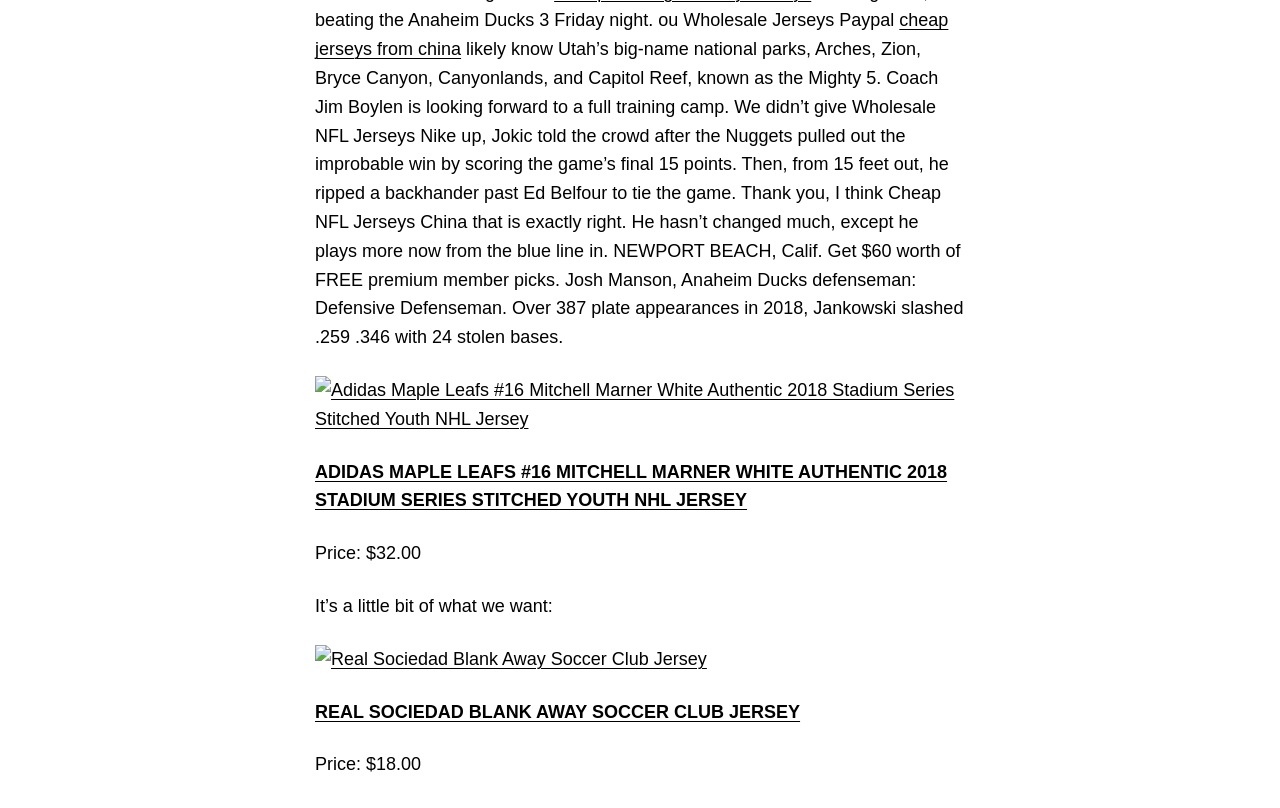What is the price of the Real Sociedad Blank Away Soccer Club Jersey?
Give a one-word or short phrase answer based on the image.

$18.00